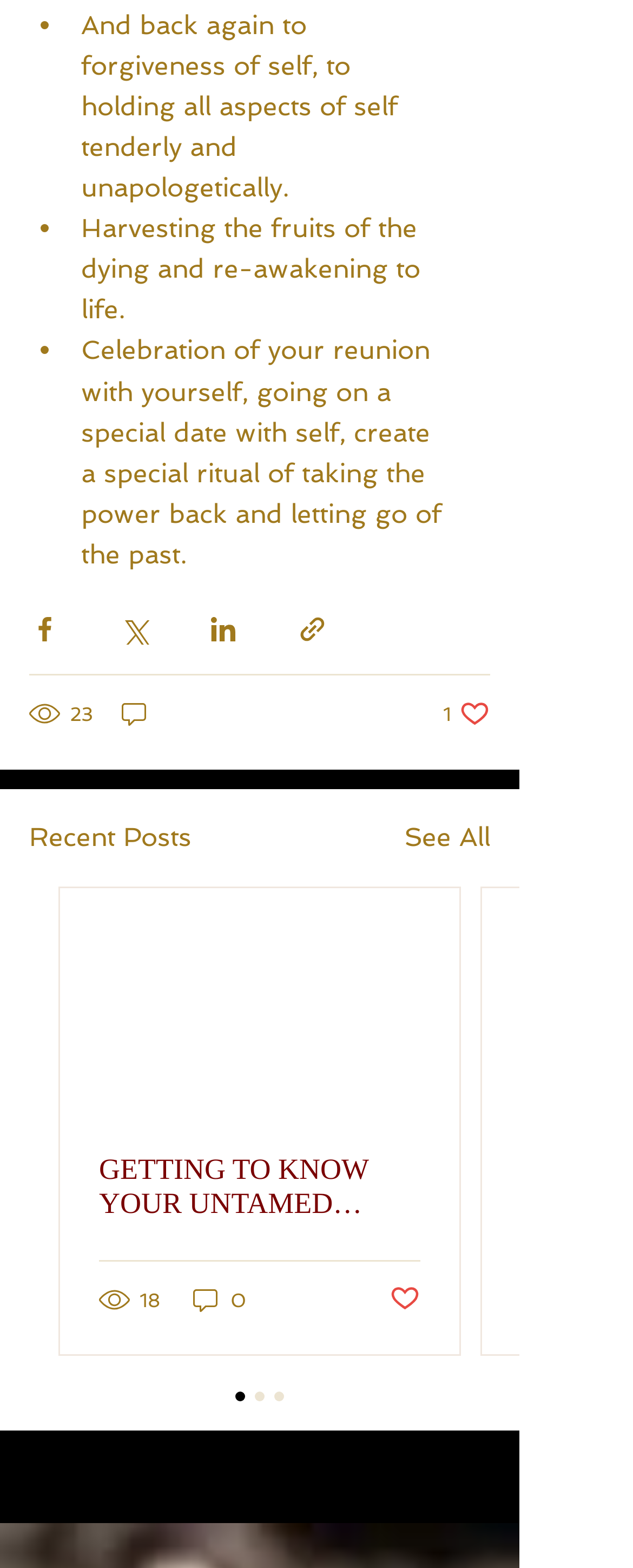Specify the bounding box coordinates of the area to click in order to execute this command: 'Like the post'. The coordinates should consist of four float numbers ranging from 0 to 1, and should be formatted as [left, top, right, bottom].

[0.7, 0.445, 0.774, 0.465]